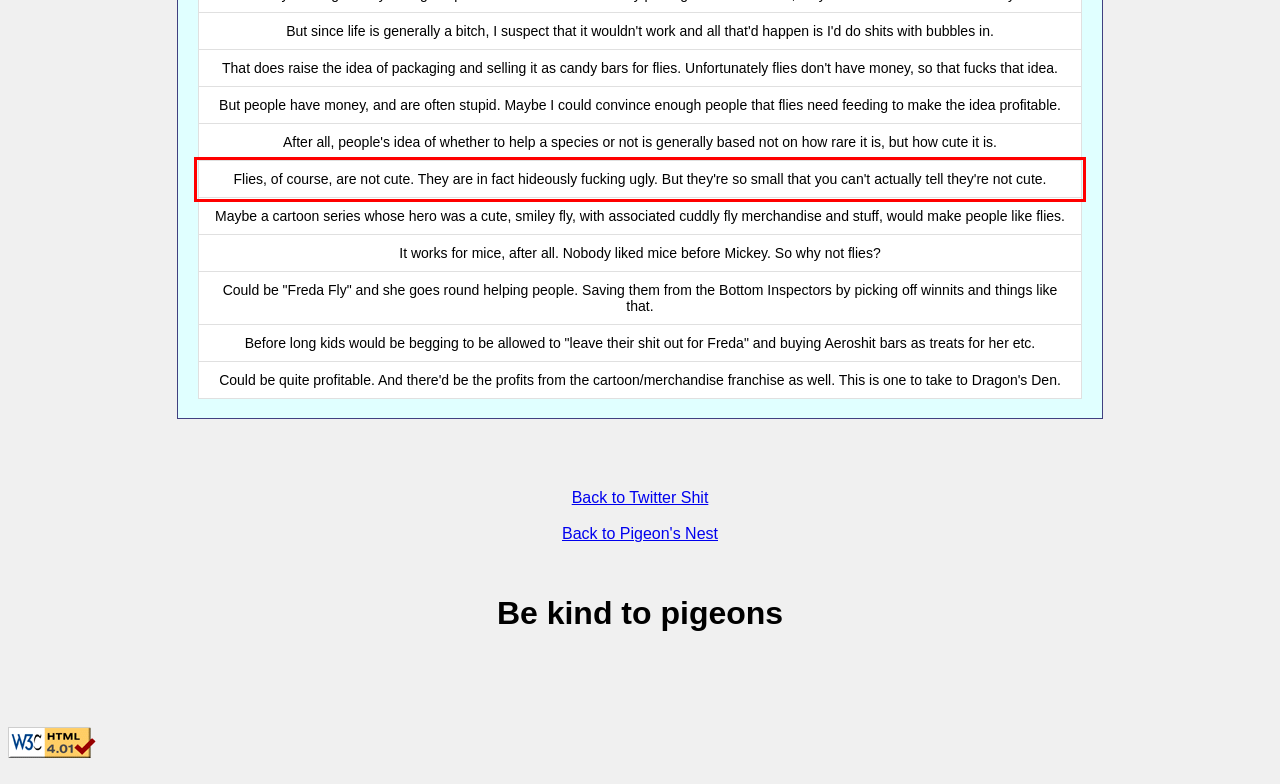Analyze the webpage screenshot and use OCR to recognize the text content in the red bounding box.

Flies, of course, are not cute. They are in fact hideously fucking ugly. But they're so small that you can't actually tell they're not cute.